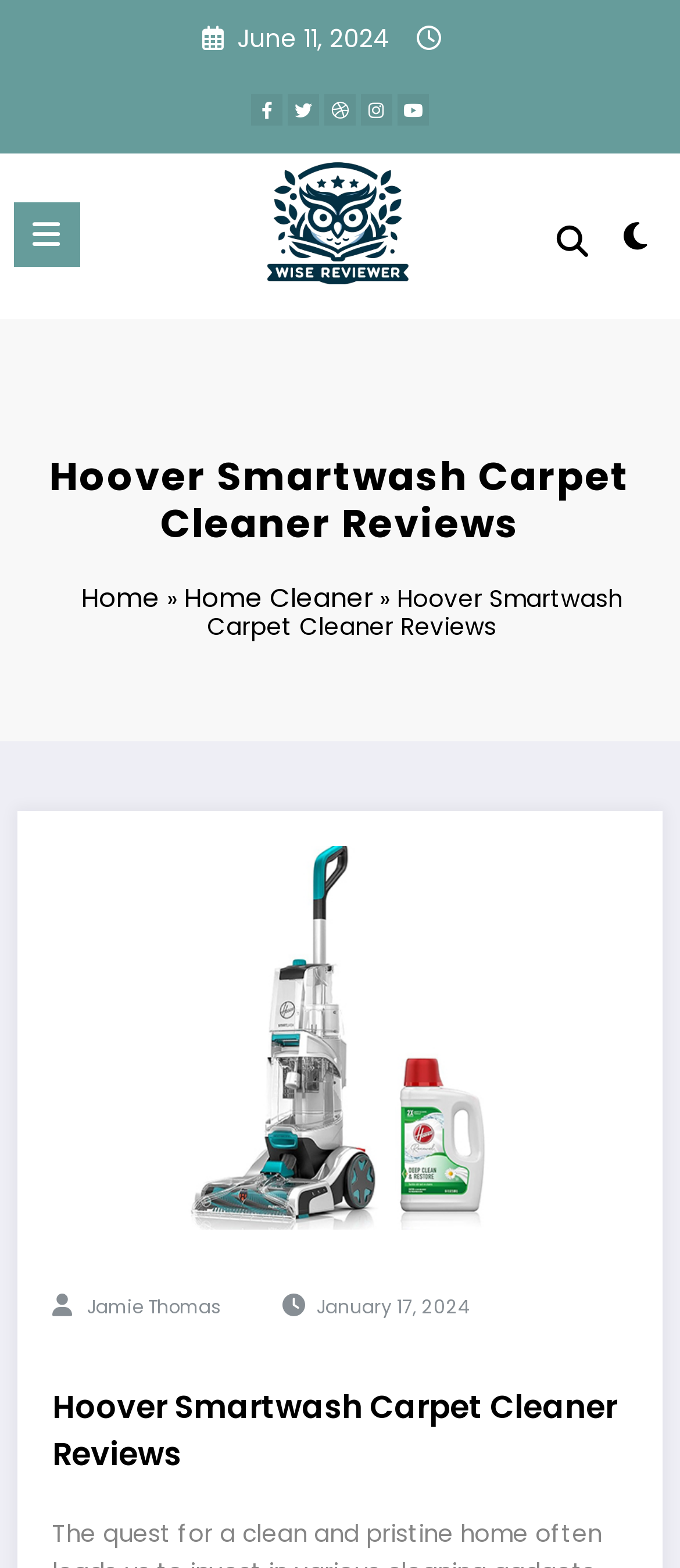Determine the main heading text of the webpage.

Hoover Smartwash Carpet Cleaner Reviews